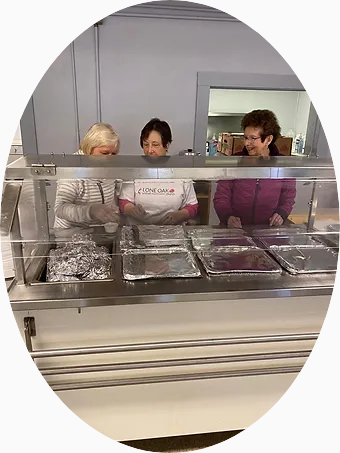What are the shiny metal trays covered with?
Answer the question using a single word or phrase, according to the image.

Aluminum foil